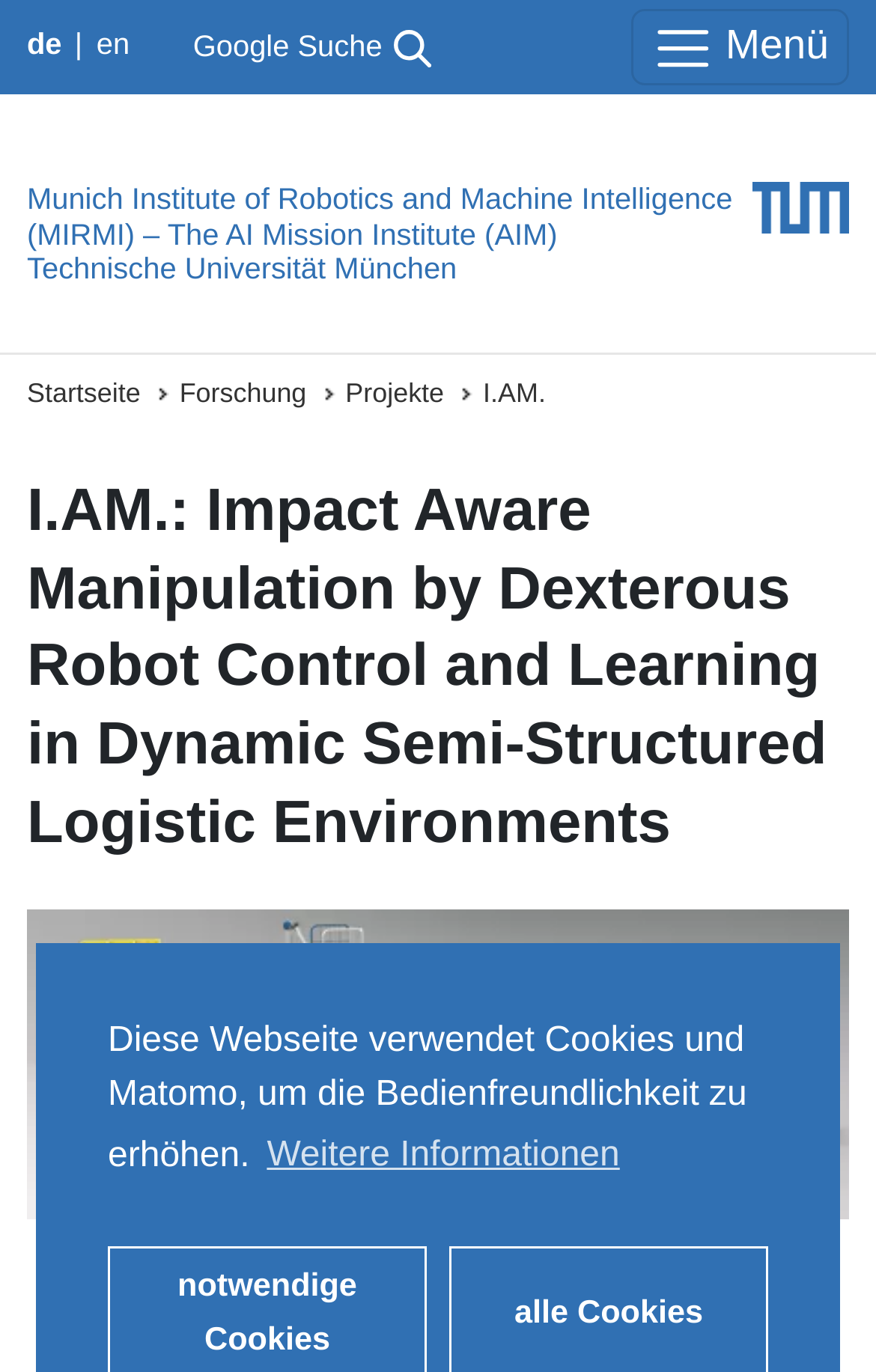Please determine the bounding box coordinates of the clickable area required to carry out the following instruction: "Open navigation menu". The coordinates must be four float numbers between 0 and 1, represented as [left, top, right, bottom].

[0.721, 0.007, 0.969, 0.063]